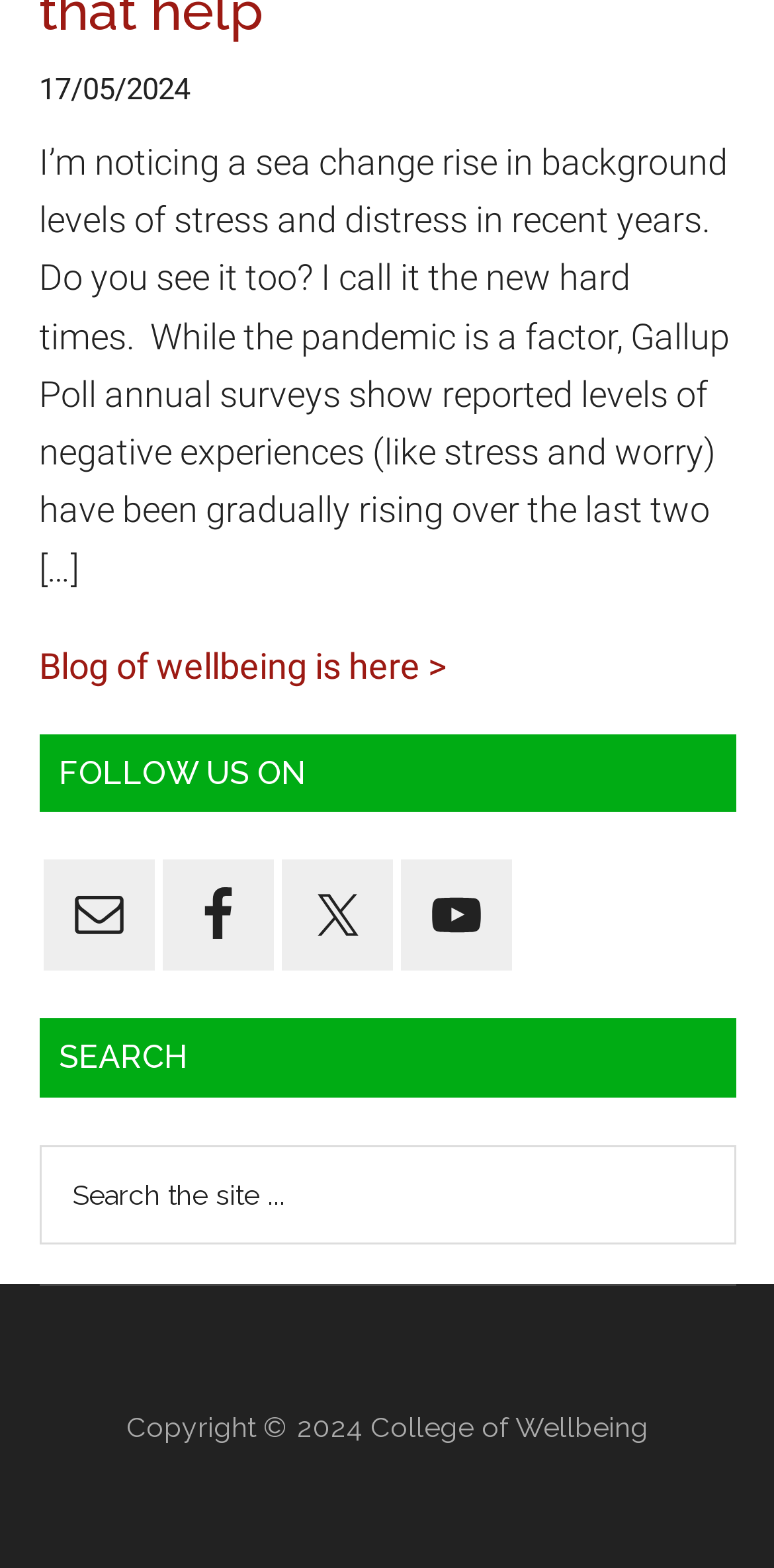Respond with a single word or phrase:
What is the date mentioned at the top?

17/05/2024